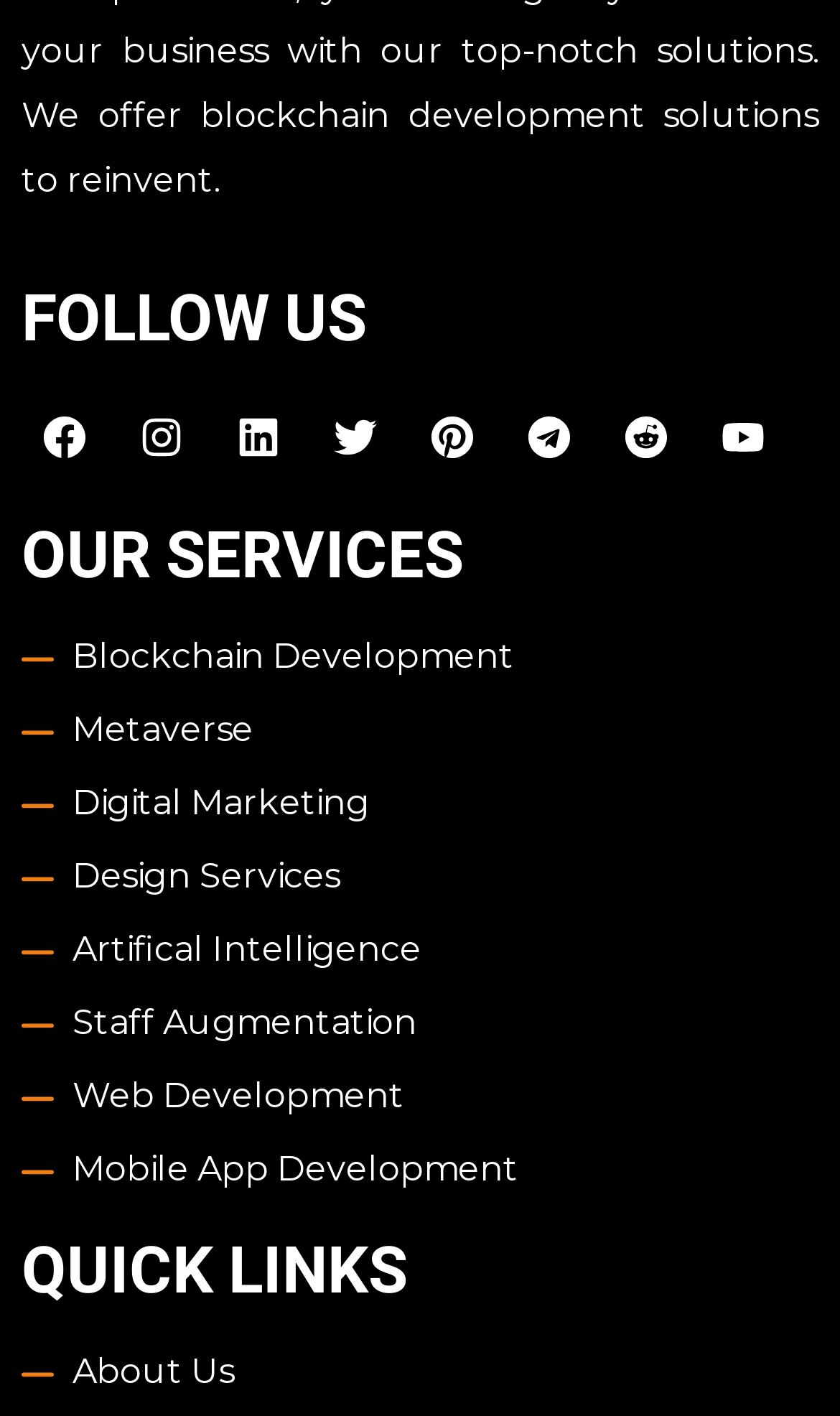Please identify the bounding box coordinates of the region to click in order to complete the given instruction: "Follow us on Facebook". The coordinates should be four float numbers between 0 and 1, i.e., [left, top, right, bottom].

[0.026, 0.278, 0.128, 0.339]